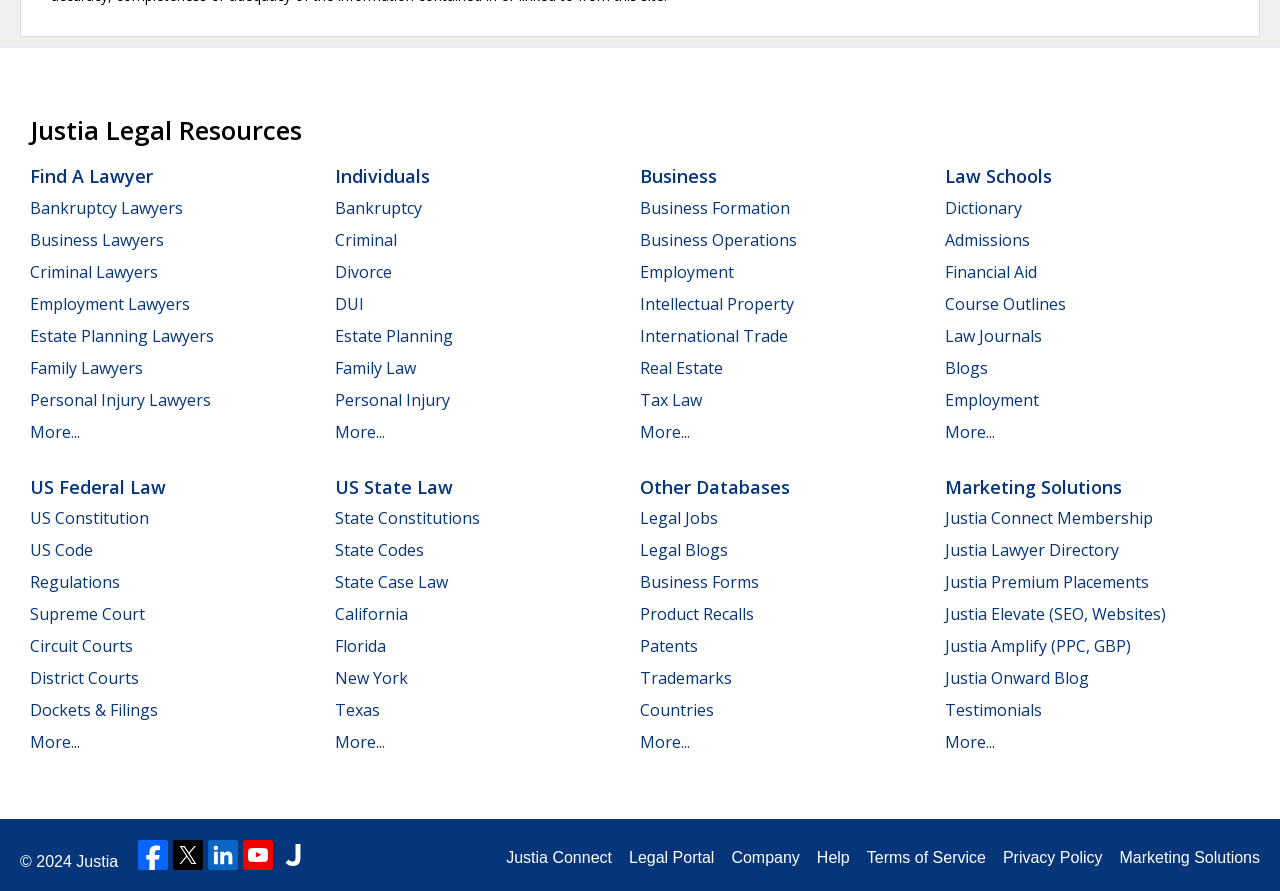Determine the bounding box coordinates in the format (top-left x, top-left y, bottom-right x, bottom-right y). Ensure all values are floating point numbers between 0 and 1. Identify the bounding box of the UI element described by: More...

[0.023, 0.82, 0.062, 0.845]